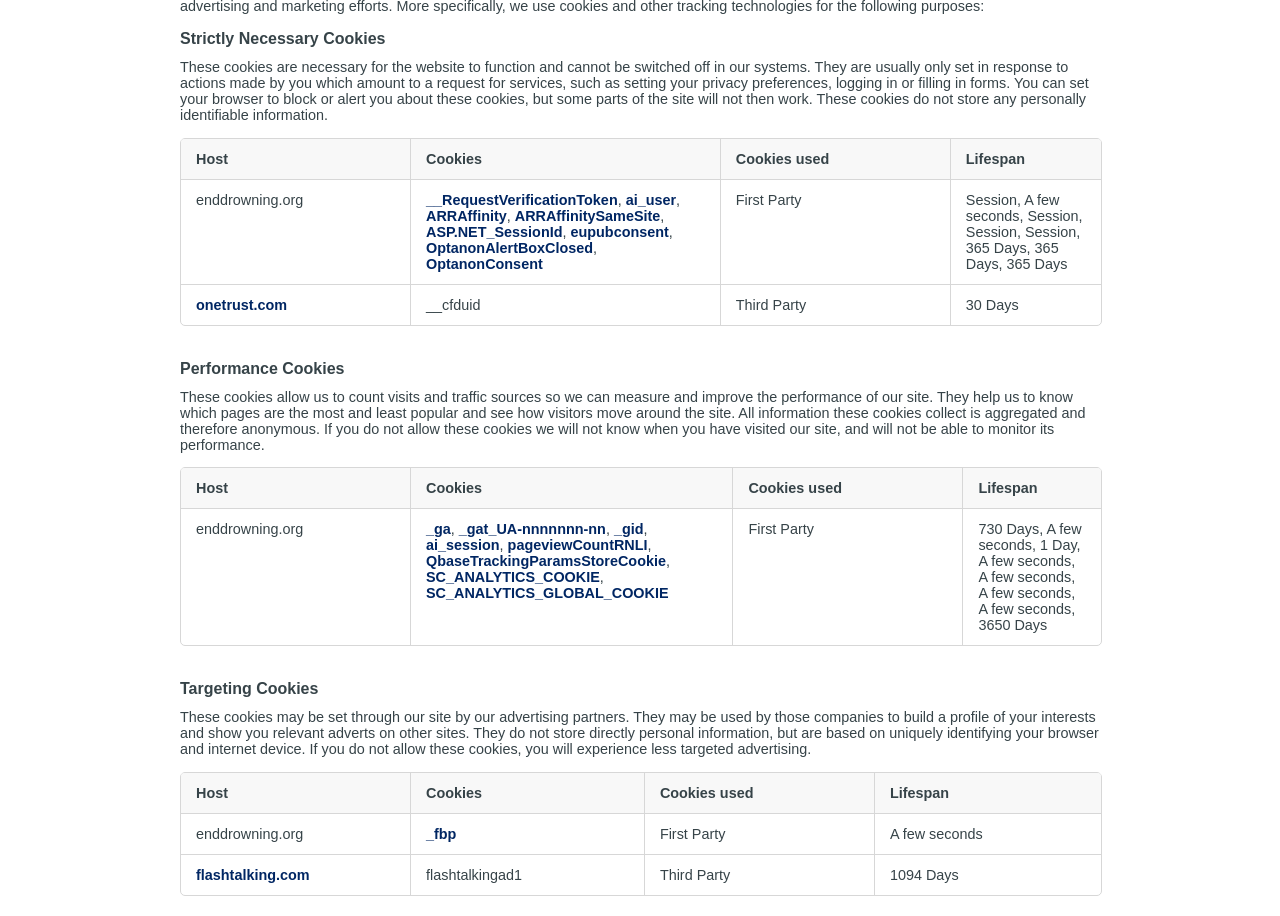What type of cookies are necessary for the website to function?
Refer to the image and provide a concise answer in one word or phrase.

Strictly Necessary Cookies